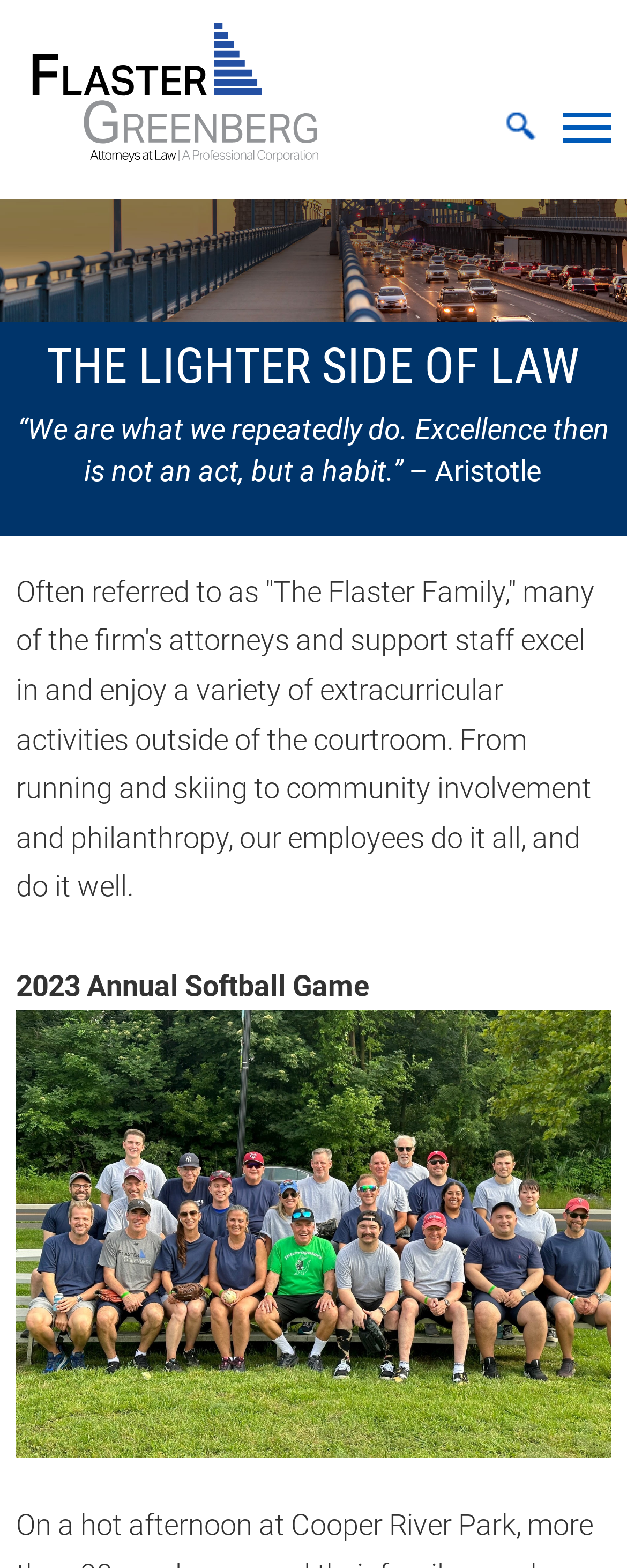Answer the following query with a single word or phrase:
What is the name of the law firm?

Flaster Greenberg